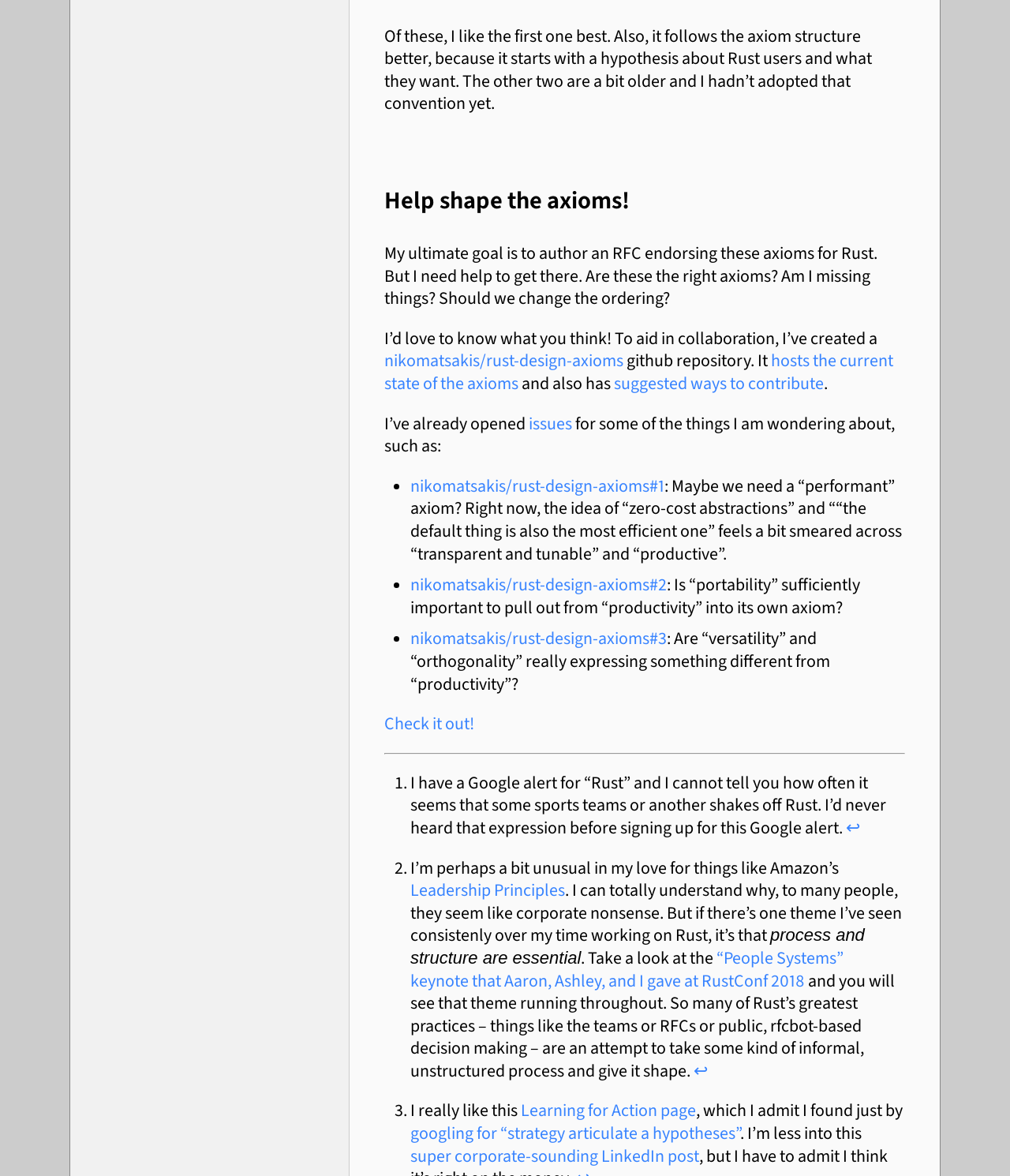Find the bounding box coordinates of the element I should click to carry out the following instruction: "Open the issues page".

[0.523, 0.35, 0.566, 0.37]